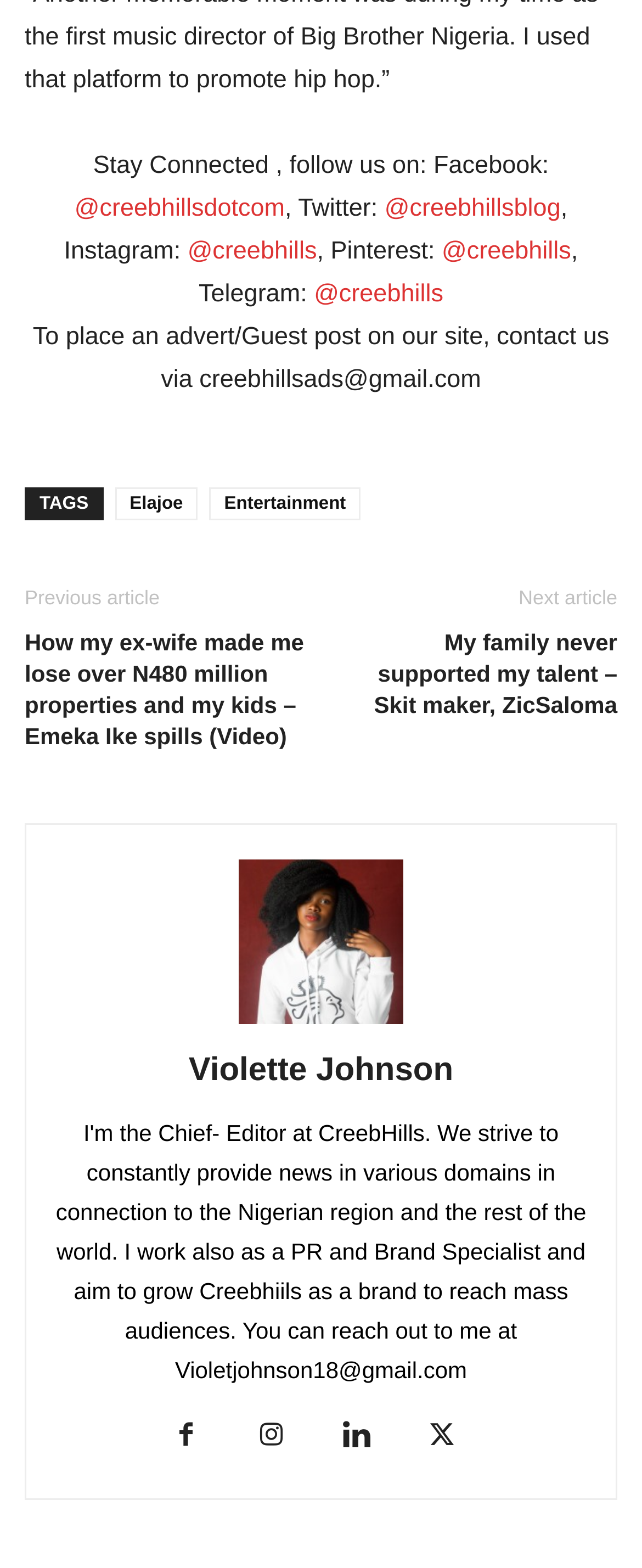Give a short answer using one word or phrase for the question:
What social media platforms can you follow Creebhills on?

Facebook, Twitter, Instagram, Pinterest, Telegram